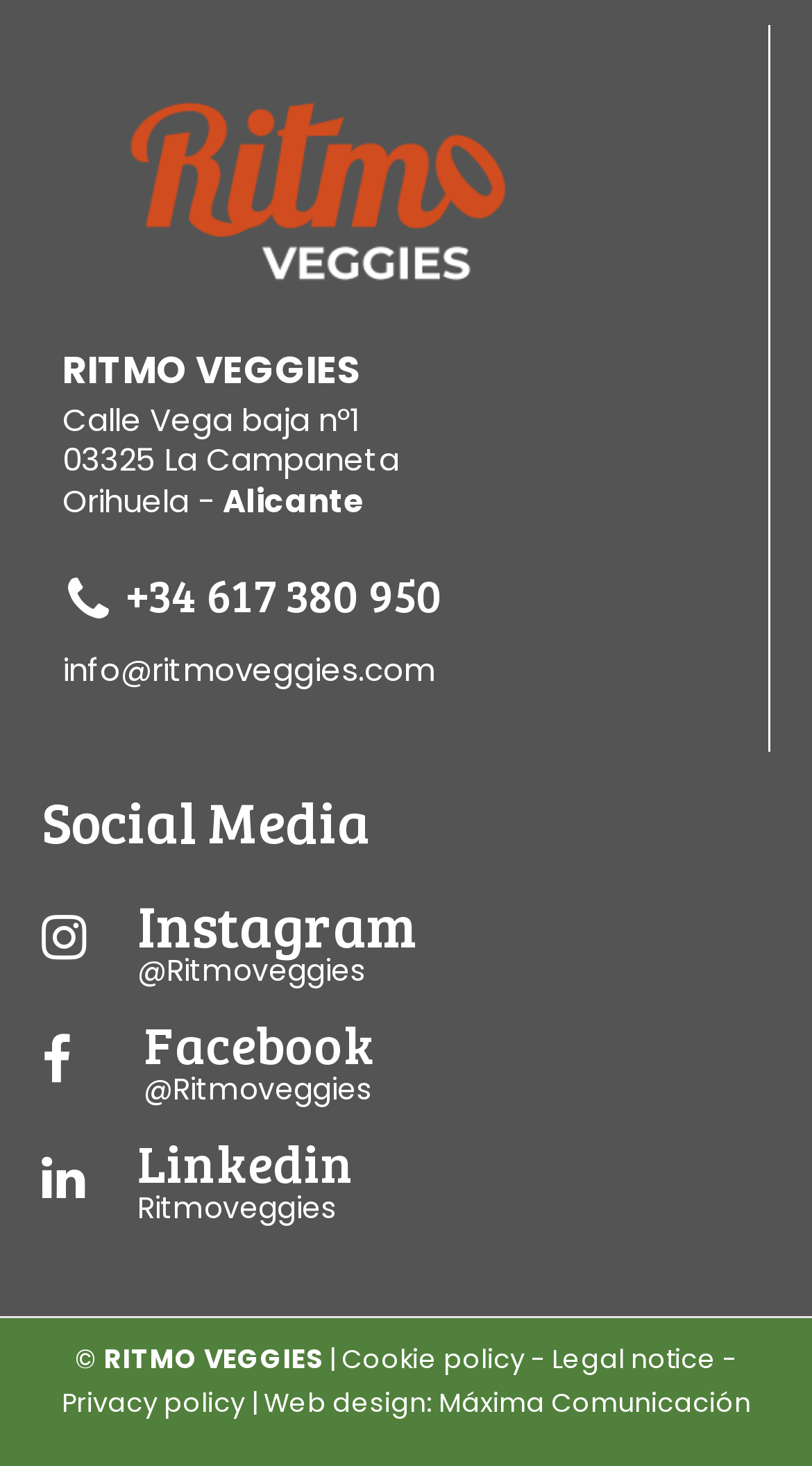Please determine the bounding box coordinates, formatted as (top-left x, top-left y, bottom-right x, bottom-right y), with all values as floating point numbers between 0 and 1. Identify the bounding box of the region described as: Instagram@Ritmoveggies

[0.051, 0.609, 0.949, 0.672]